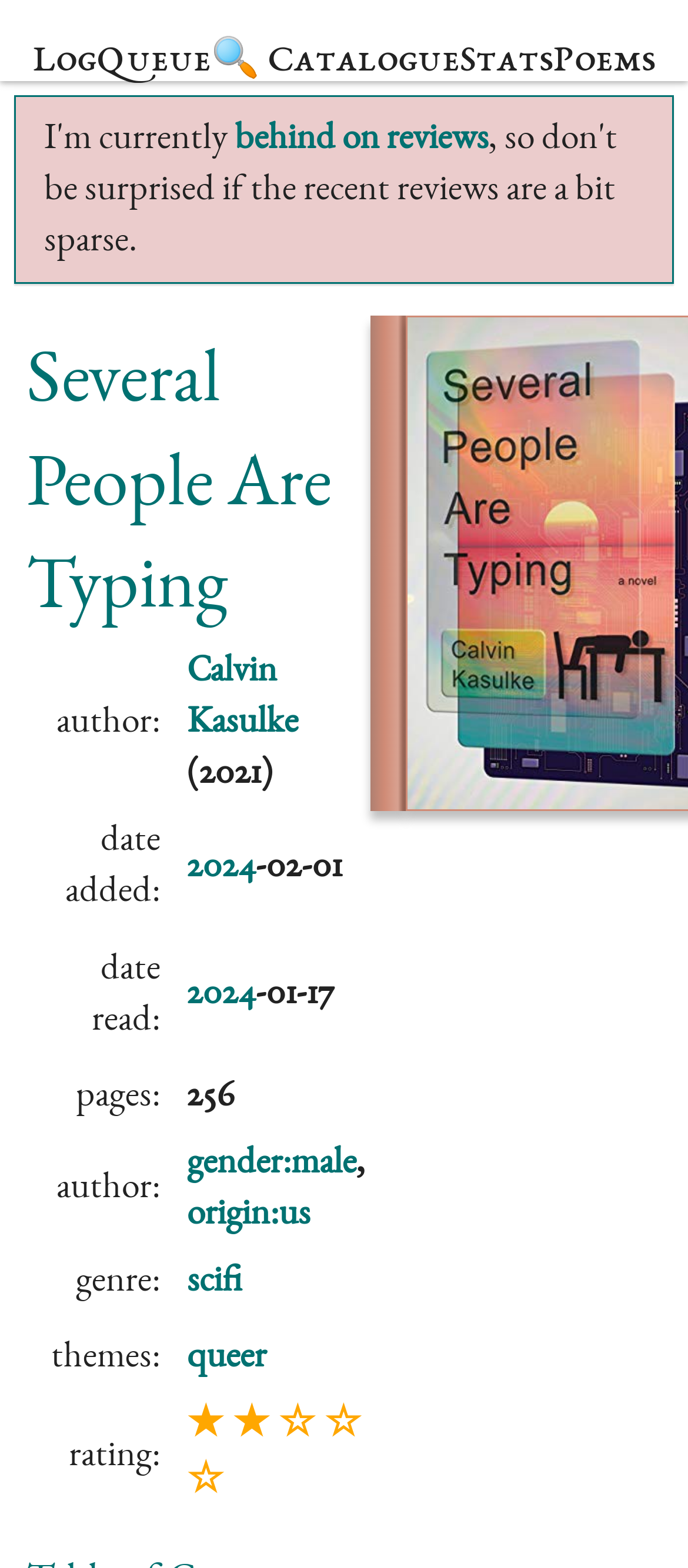Find the bounding box coordinates for the HTML element specified by: "🔍 Catalogue".

[0.306, 0.009, 0.668, 0.057]